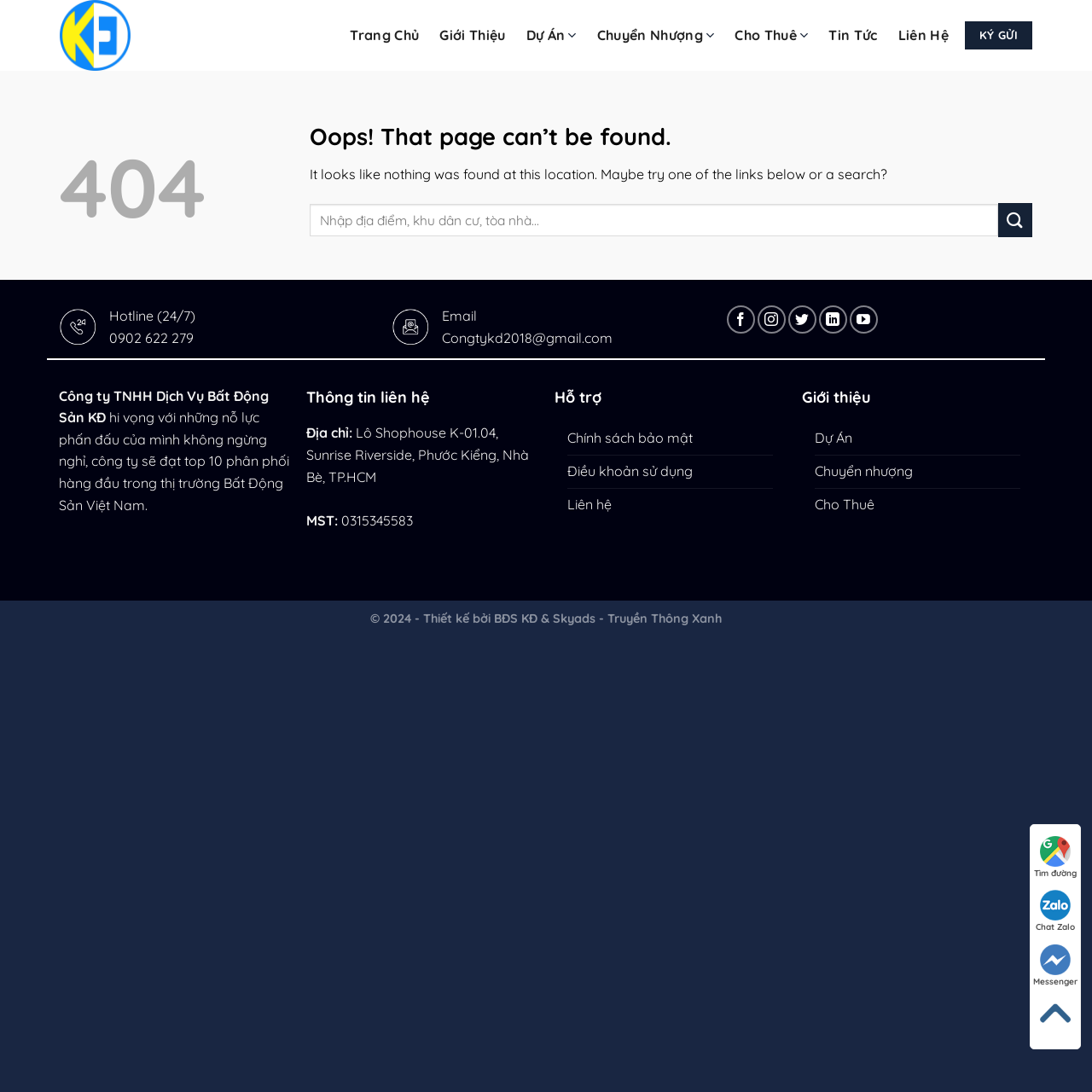Give a one-word or short phrase answer to the question: 
What is the purpose of the search box on the page?

To search for locations or properties